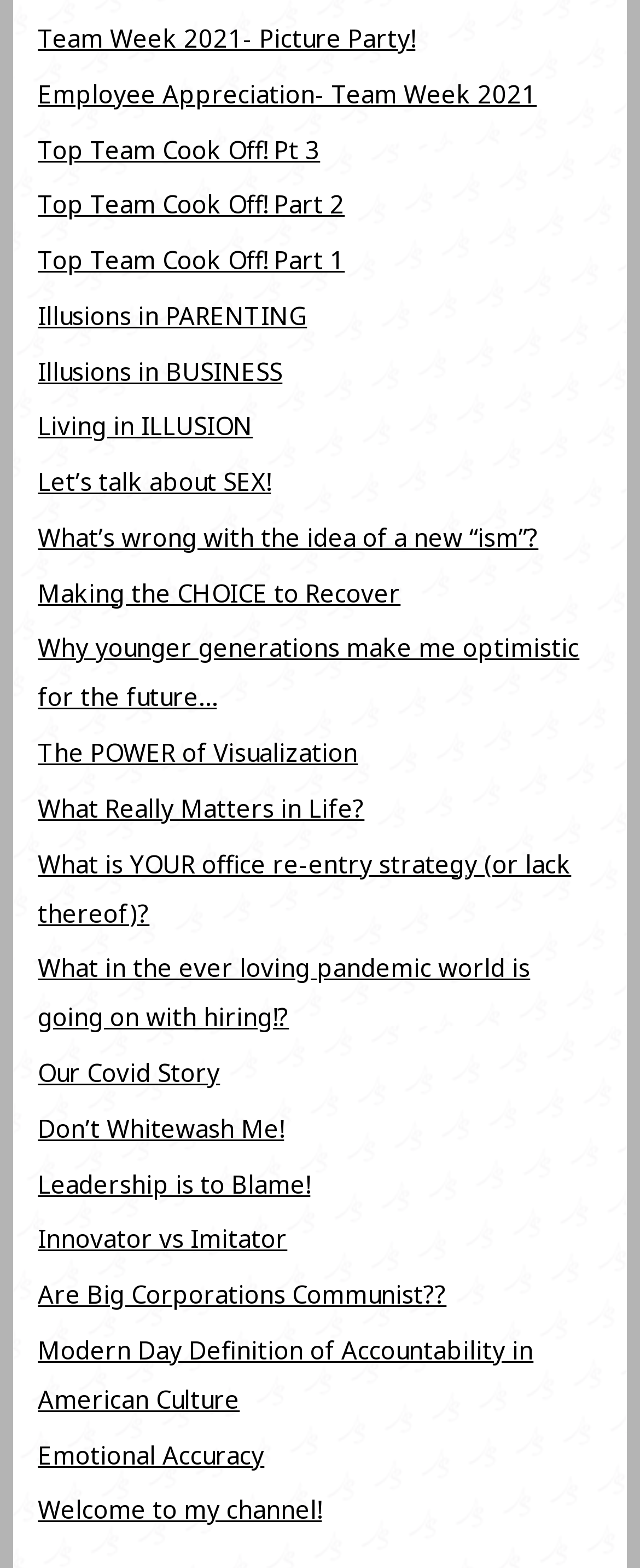Locate the bounding box coordinates of the clickable region to complete the following instruction: "Read the 'What Really Matters in Life?' article."

[0.059, 0.505, 0.569, 0.525]